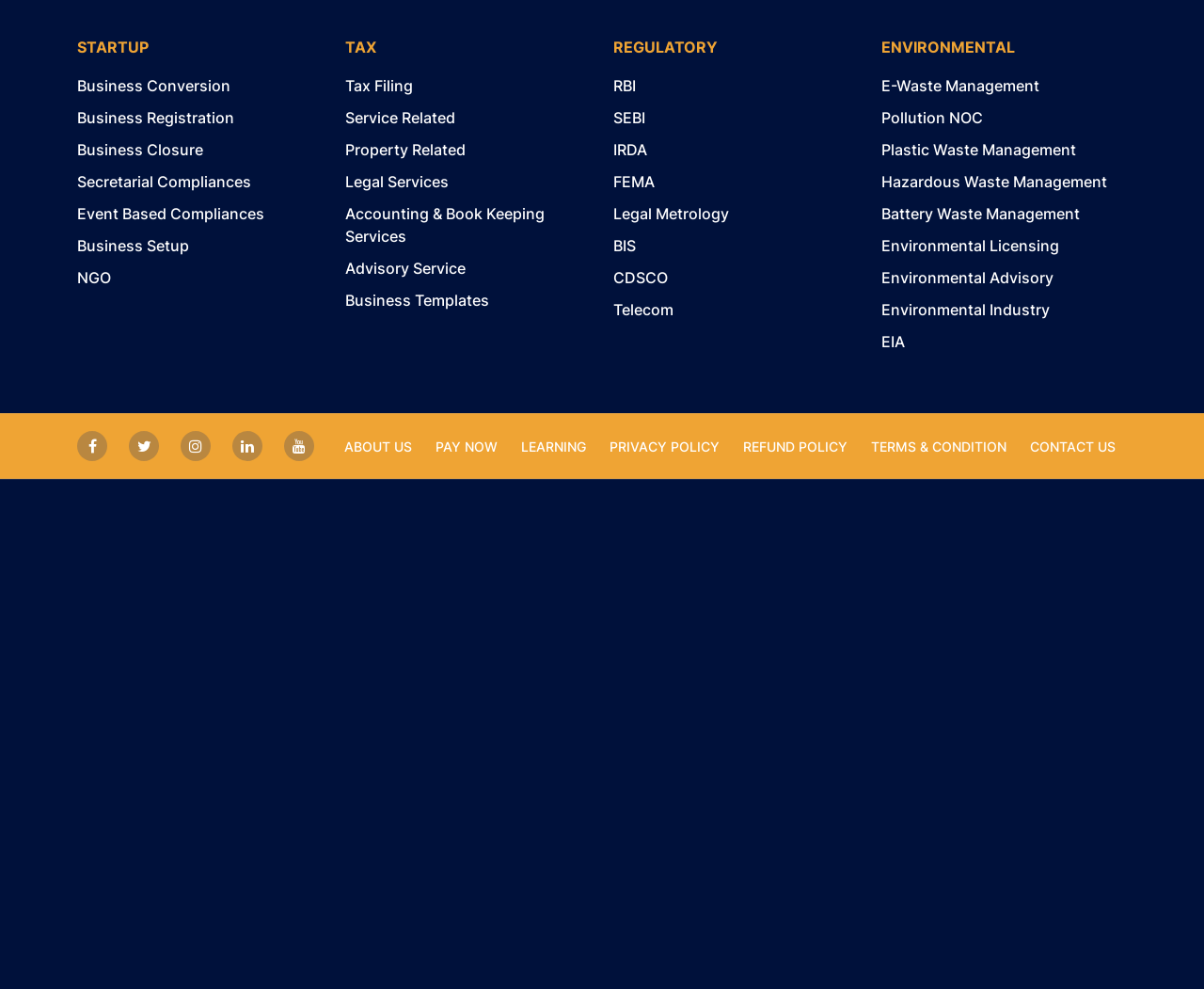Please determine the bounding box coordinates of the element's region to click for the following instruction: "Learn about Environmental Licensing".

[0.732, 0.227, 0.936, 0.259]